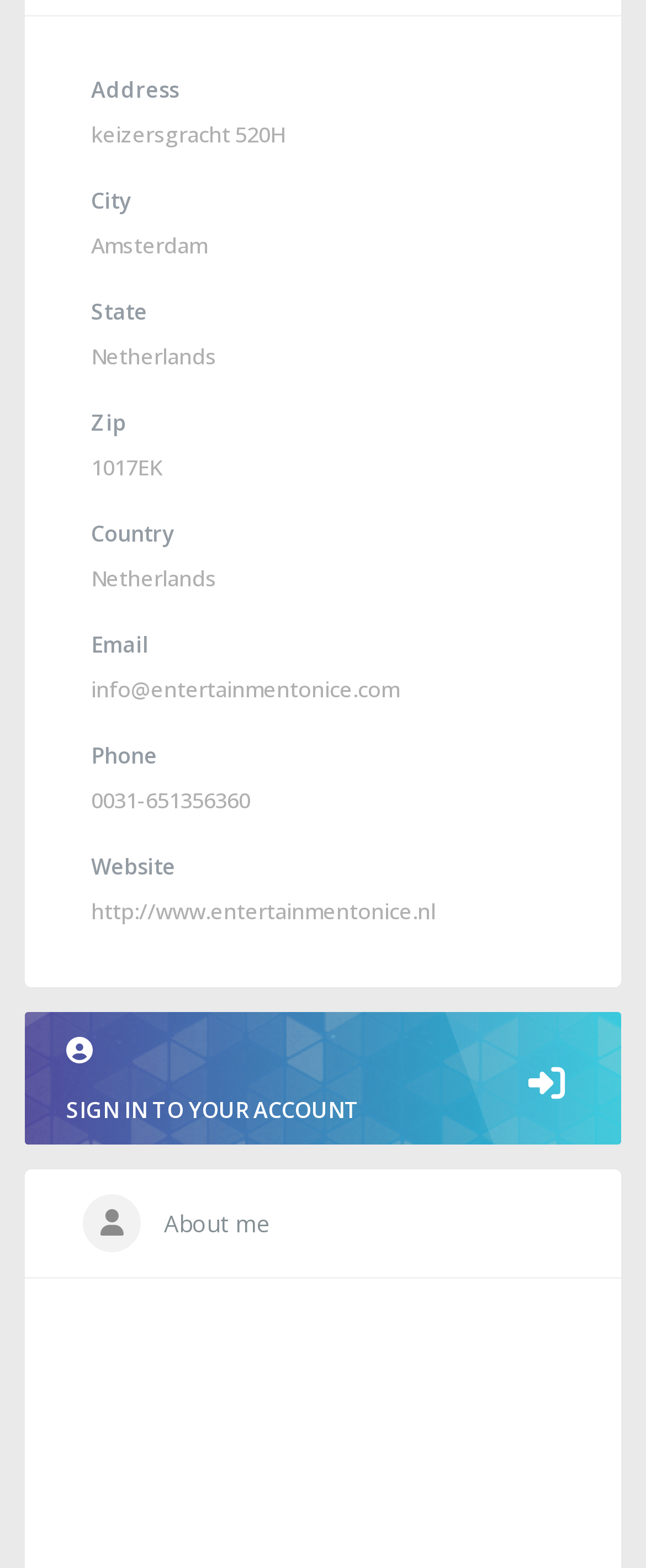What is the email address of the company?
Respond with a short answer, either a single word or a phrase, based on the image.

info@entertainmentonice.com